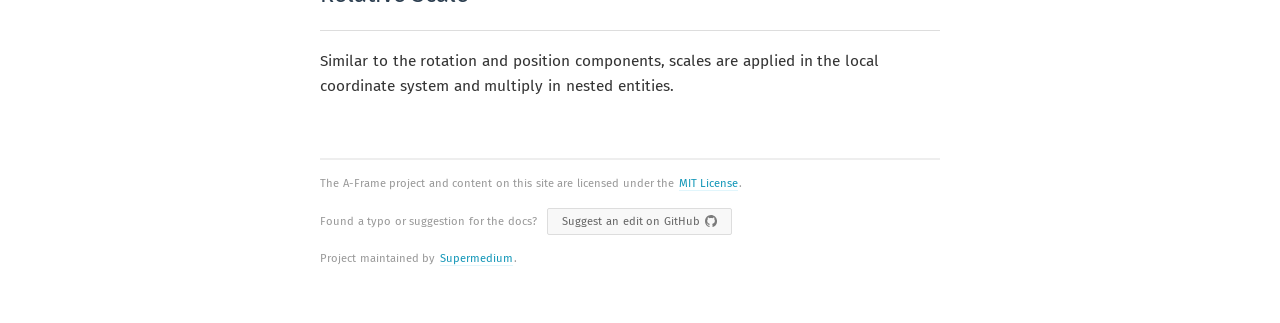What is the license of the A-Frame project?
Using the information presented in the image, please offer a detailed response to the question.

I looked at the footer section and found a link to the 'MIT License', which indicates that the A-Frame project and content on this site are licensed under the MIT License.